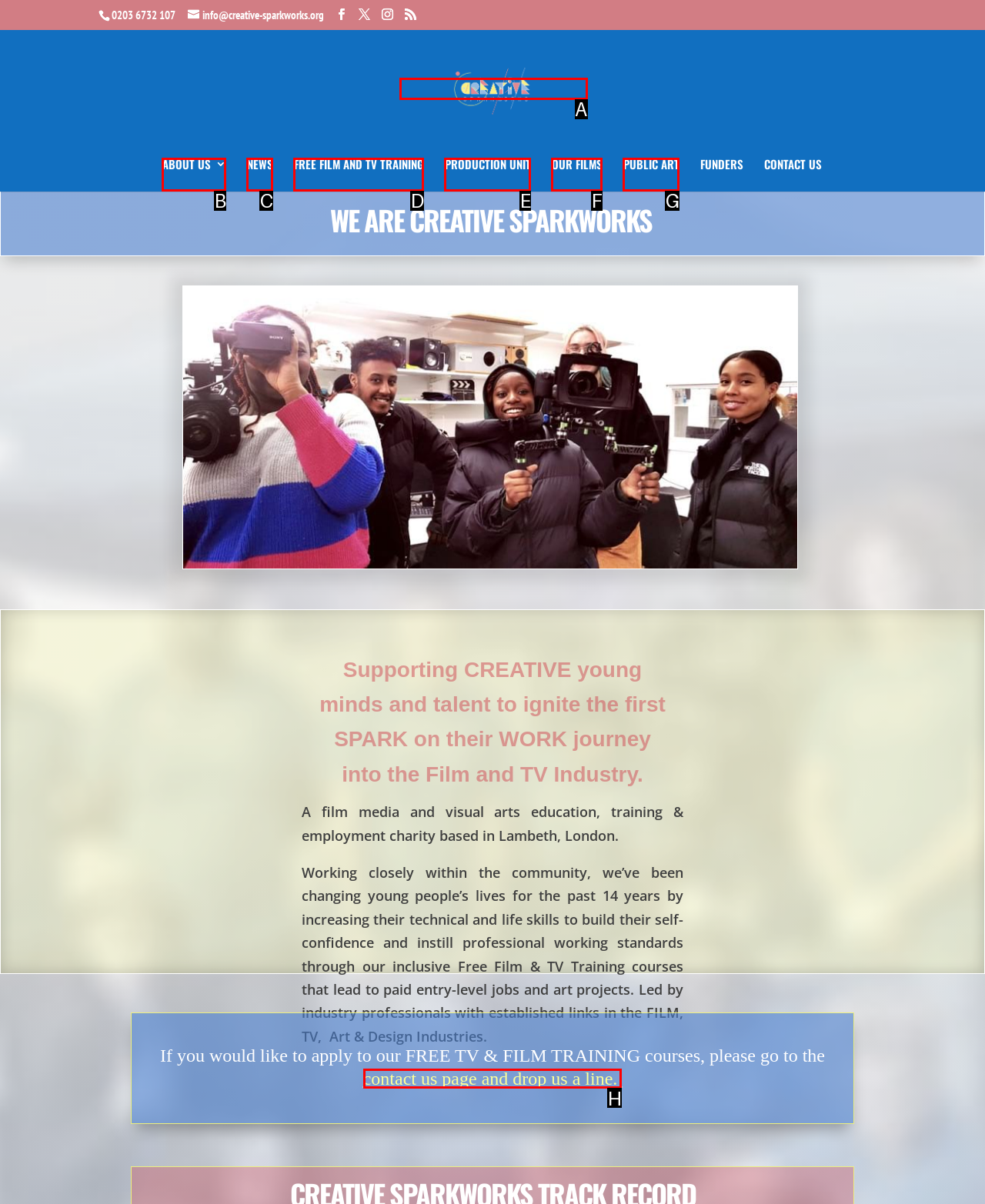Determine the letter of the UI element I should click on to complete the task: Read more about Creative Sparkworks on the contact us page from the provided choices in the screenshot.

H